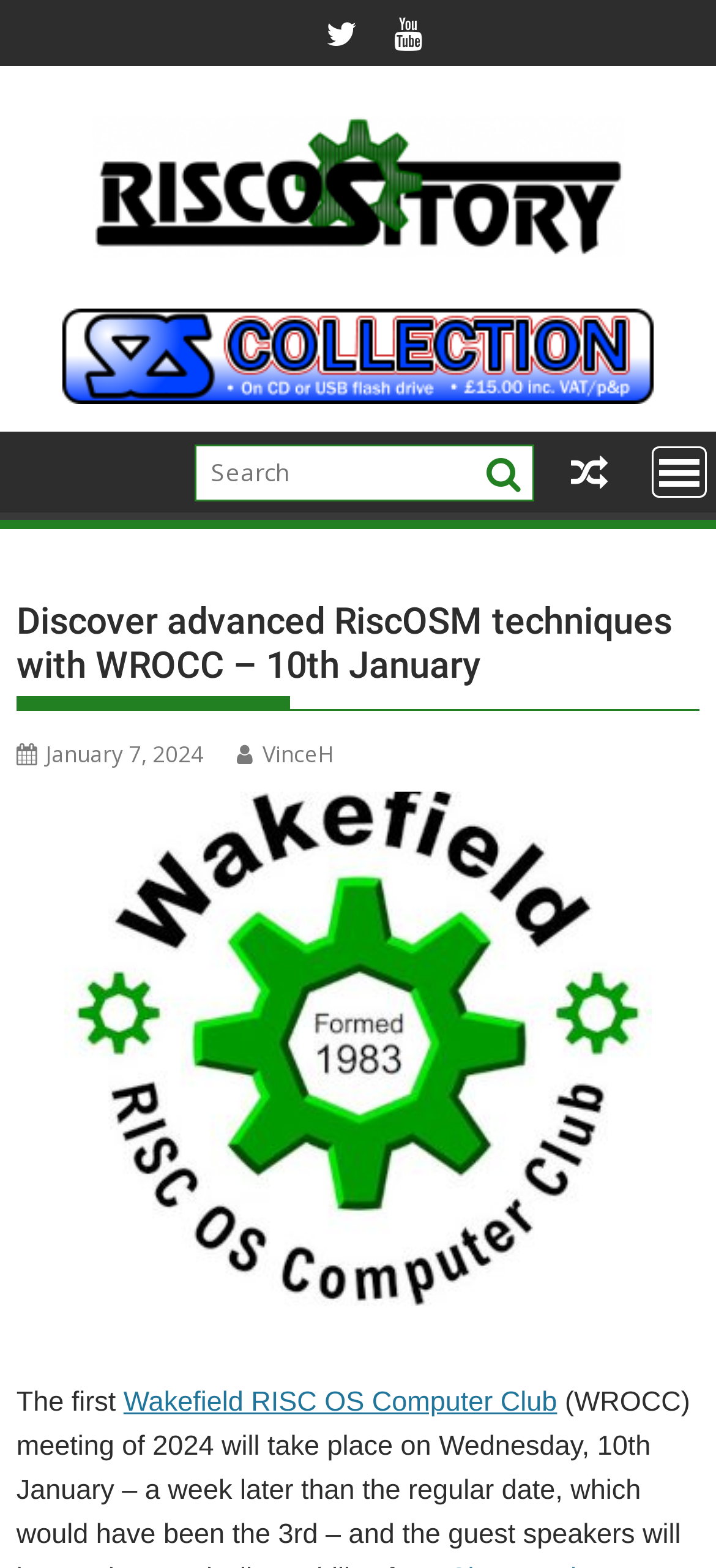Answer the question in one word or a short phrase:
Is there a search bar on the webpage?

Yes